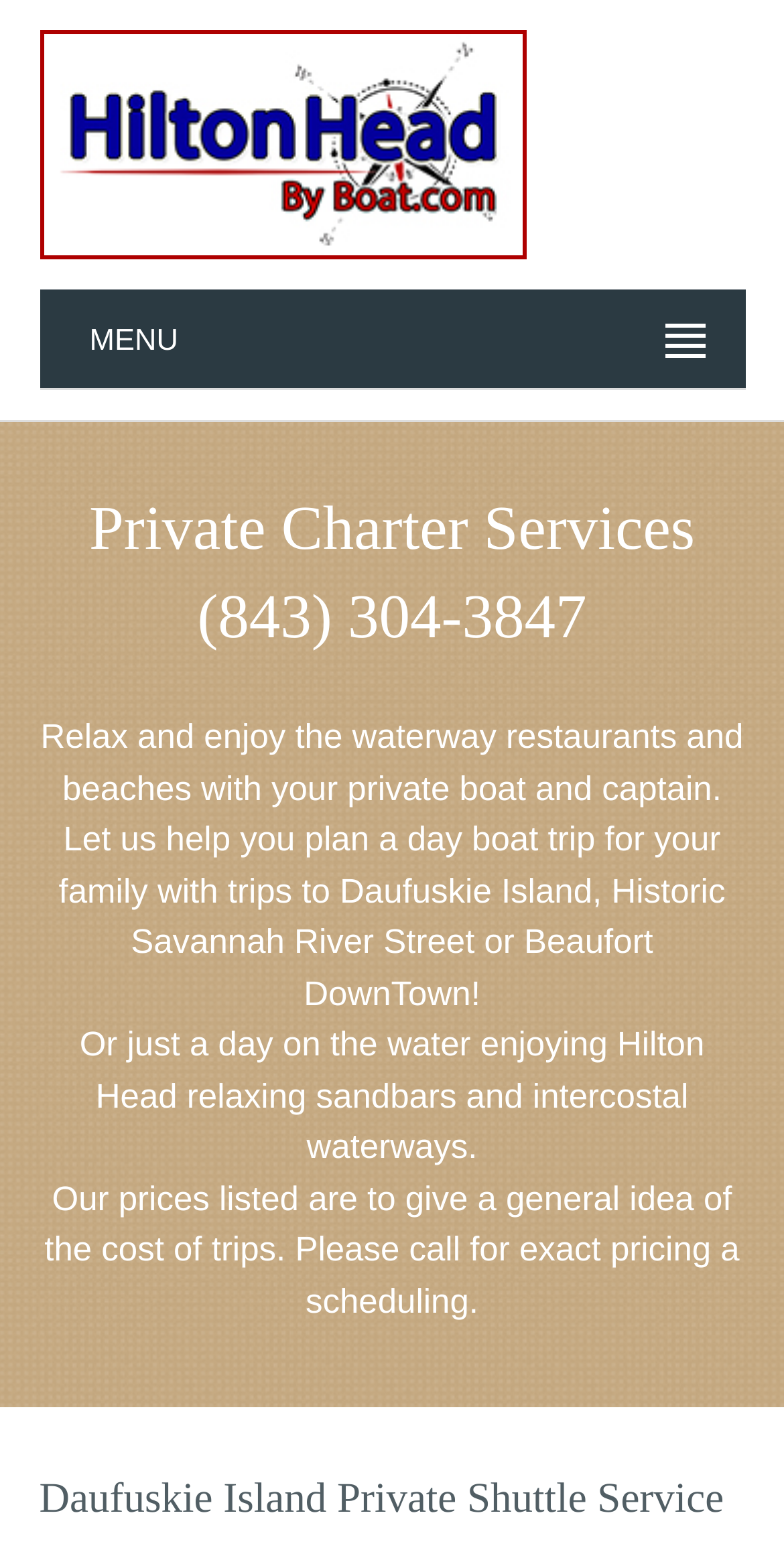Using the information in the image, give a comprehensive answer to the question: 
What is the menu option?

The menu option is 'MENU', which is a StaticText element located in the LayoutTable element.